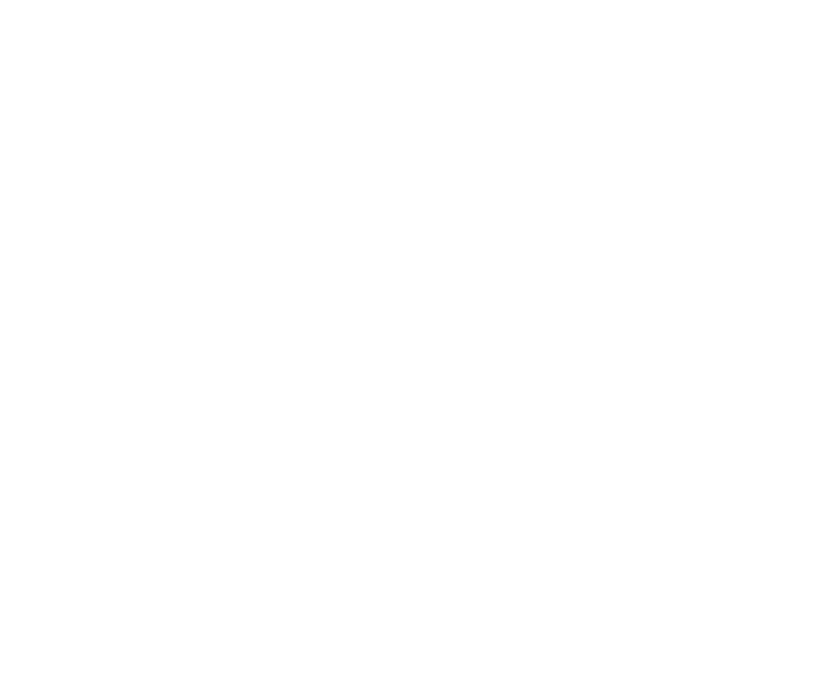How many years of experience does HK inno.N have? Analyze the screenshot and reply with just one word or a short phrase.

39 years